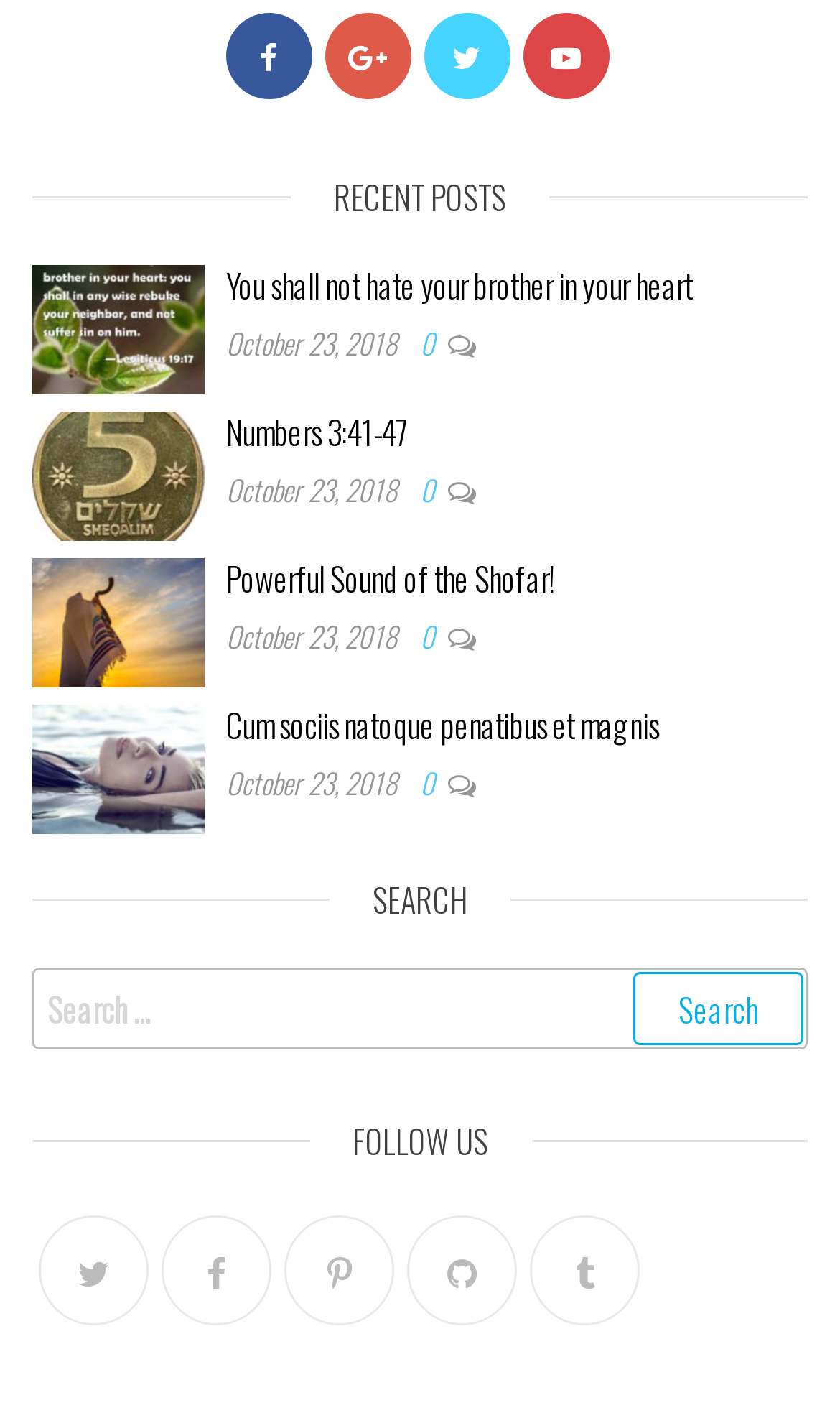Using the provided element description "title="GitHub"", determine the bounding box coordinates of the UI element.

[0.485, 0.857, 0.615, 0.935]